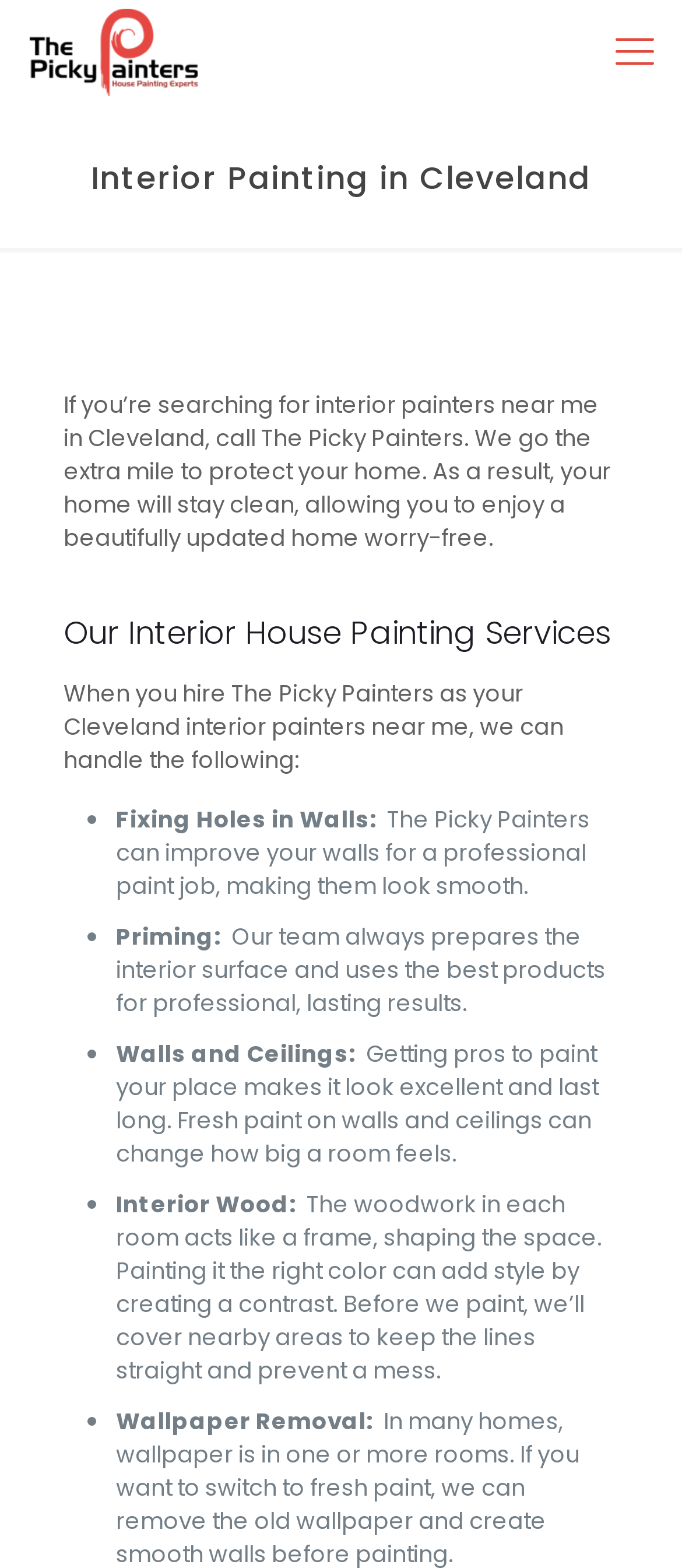What is the principal heading displayed on the webpage?

Interior Painting in Cleveland